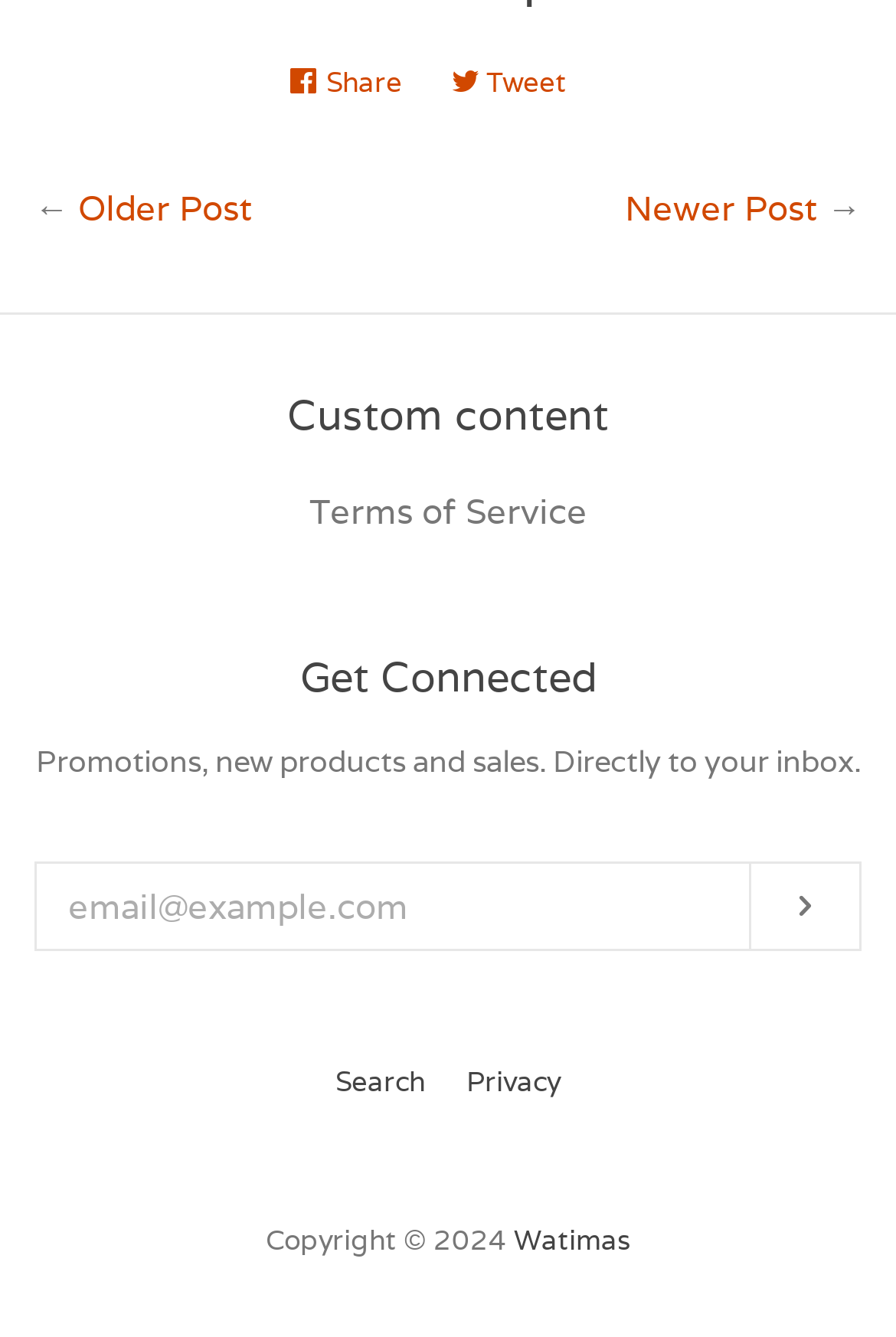Locate the bounding box coordinates of the clickable part needed for the task: "Go to the next post".

[0.697, 0.139, 0.913, 0.171]